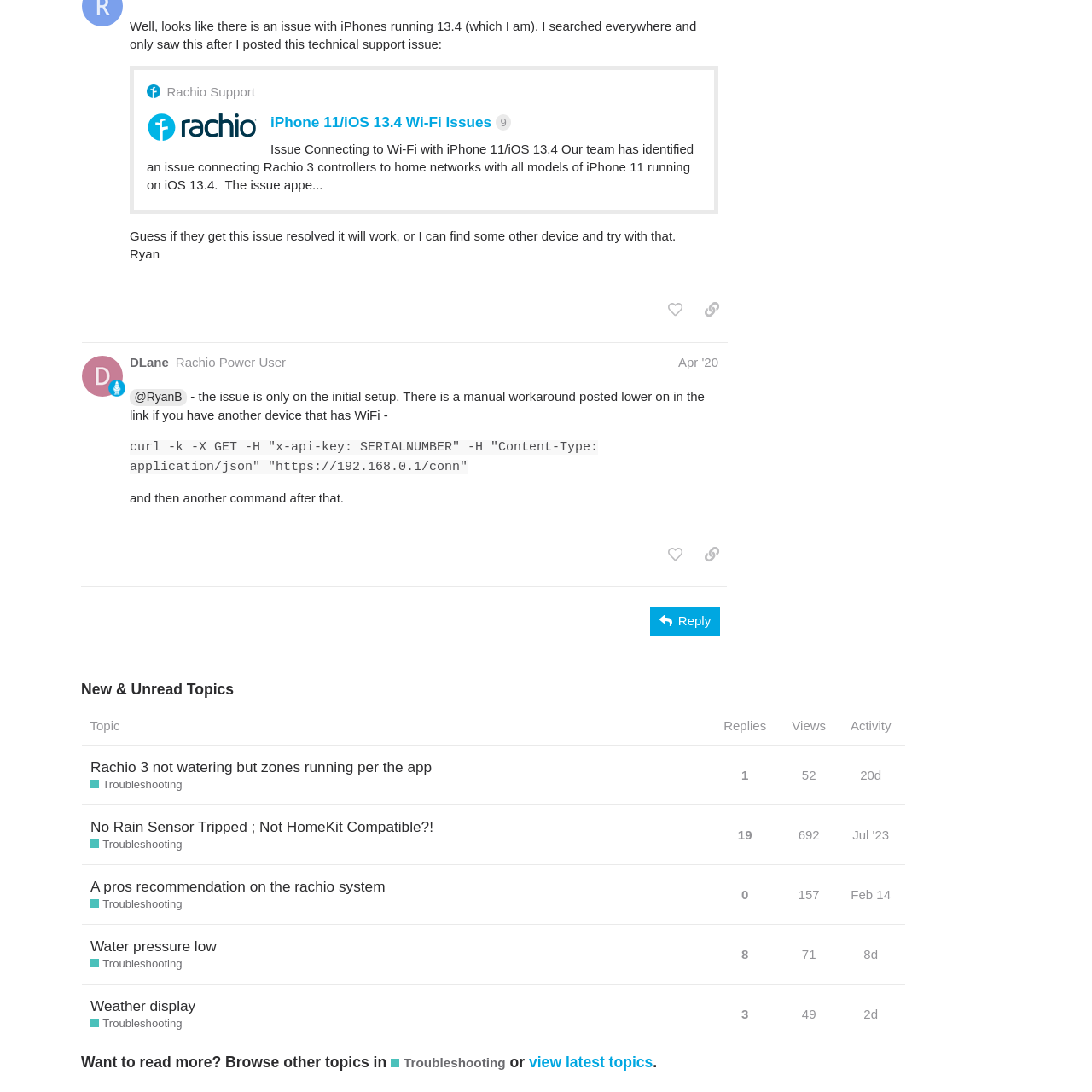Locate the bounding box coordinates of the area you need to click to fulfill this instruction: 'Copy a link to the post by DLane'. The coordinates must be in the form of four float numbers ranging from 0 to 1: [left, top, right, bottom].

[0.637, 0.494, 0.666, 0.521]